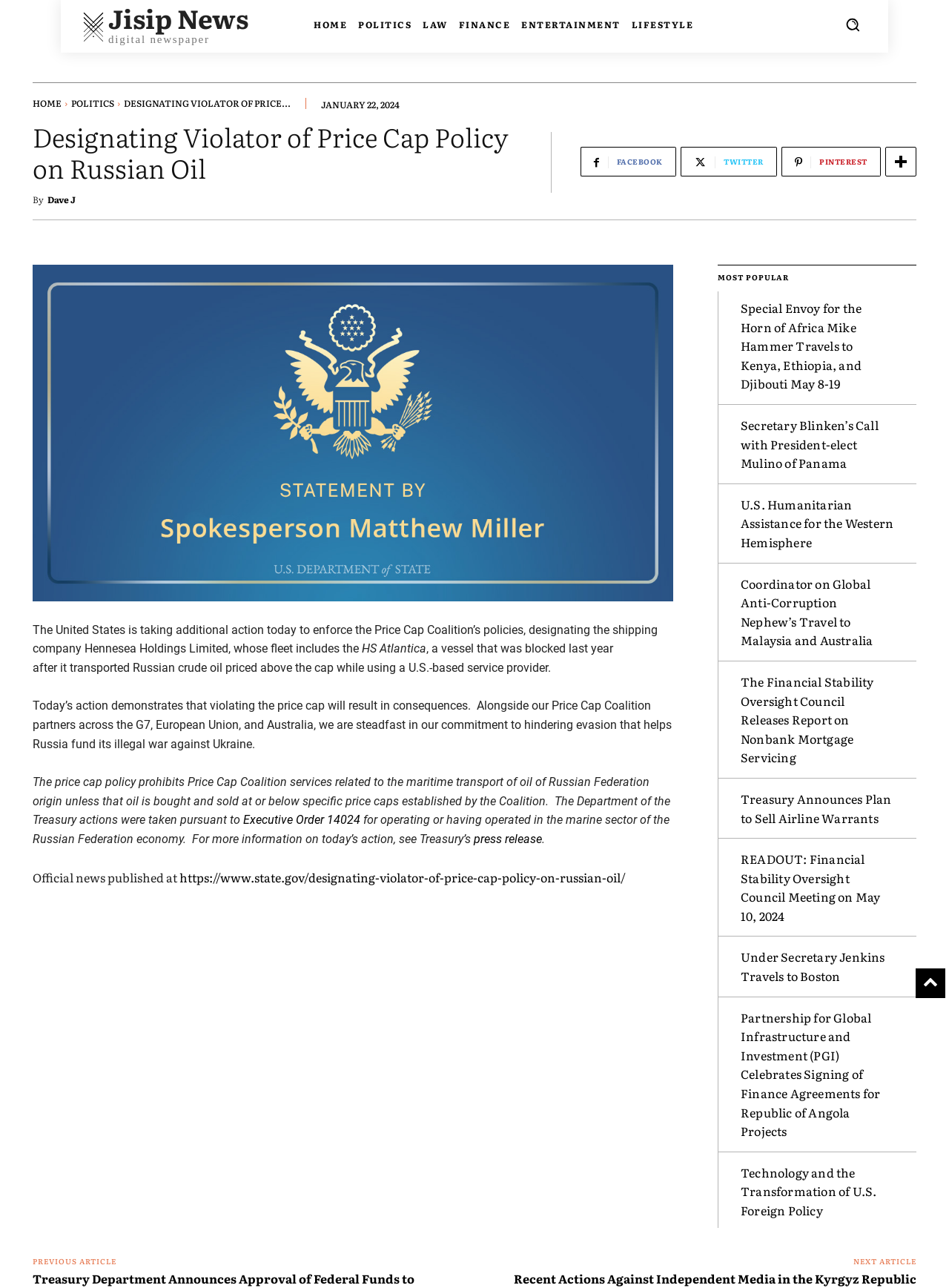Could you find the bounding box coordinates of the clickable area to complete this instruction: "Search for something"?

[0.88, 0.005, 0.917, 0.033]